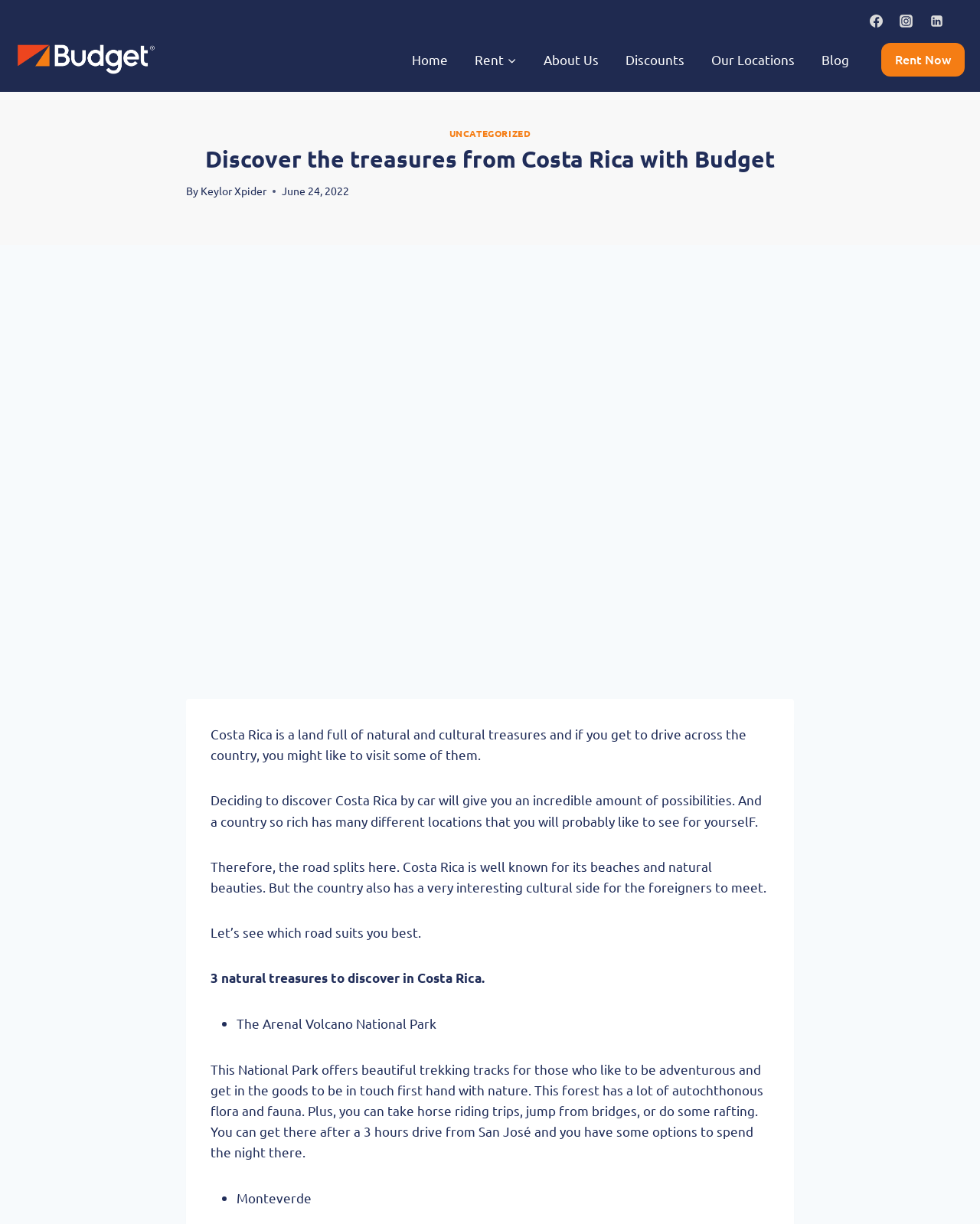Identify the bounding box for the UI element specified in this description: "Our Locations". The coordinates must be four float numbers between 0 and 1, formatted as [left, top, right, bottom].

[0.712, 0.035, 0.824, 0.062]